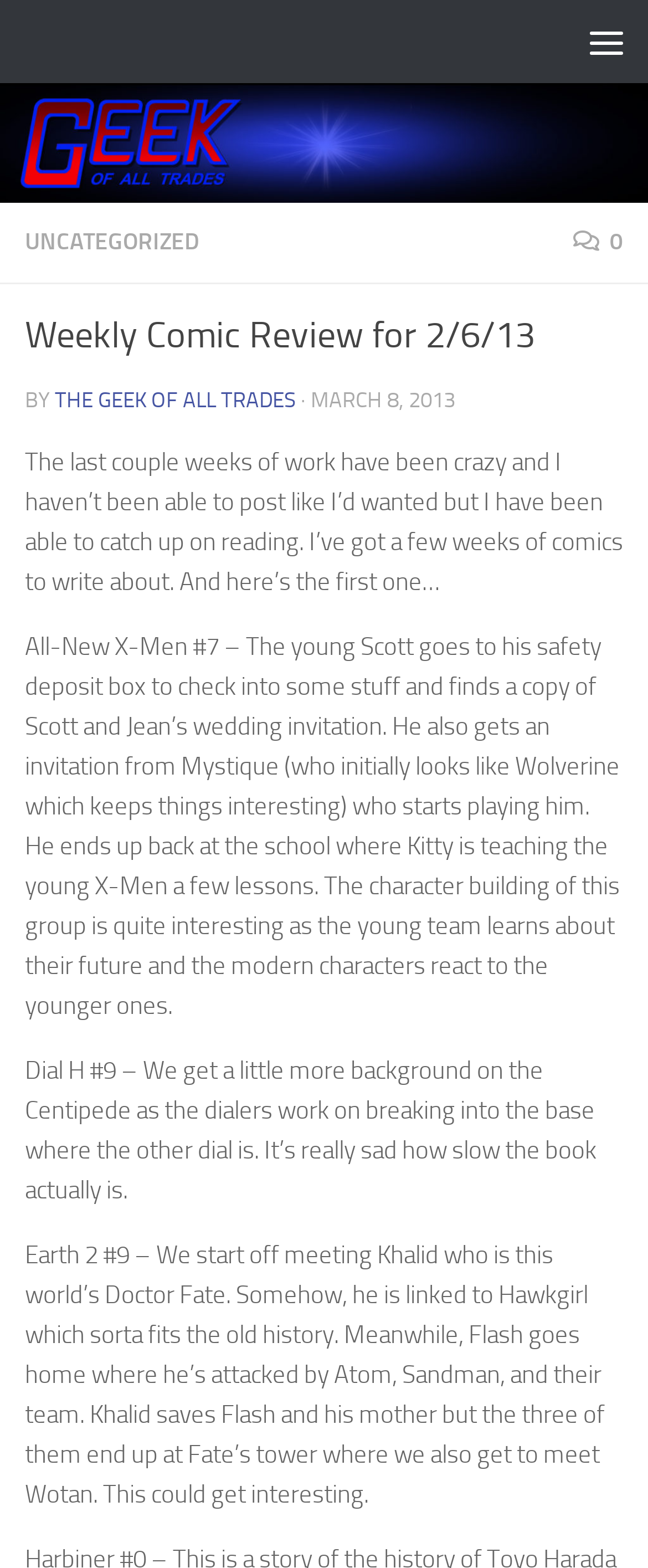Generate the text content of the main heading of the webpage.

Weekly Comic Review for 2/6/13